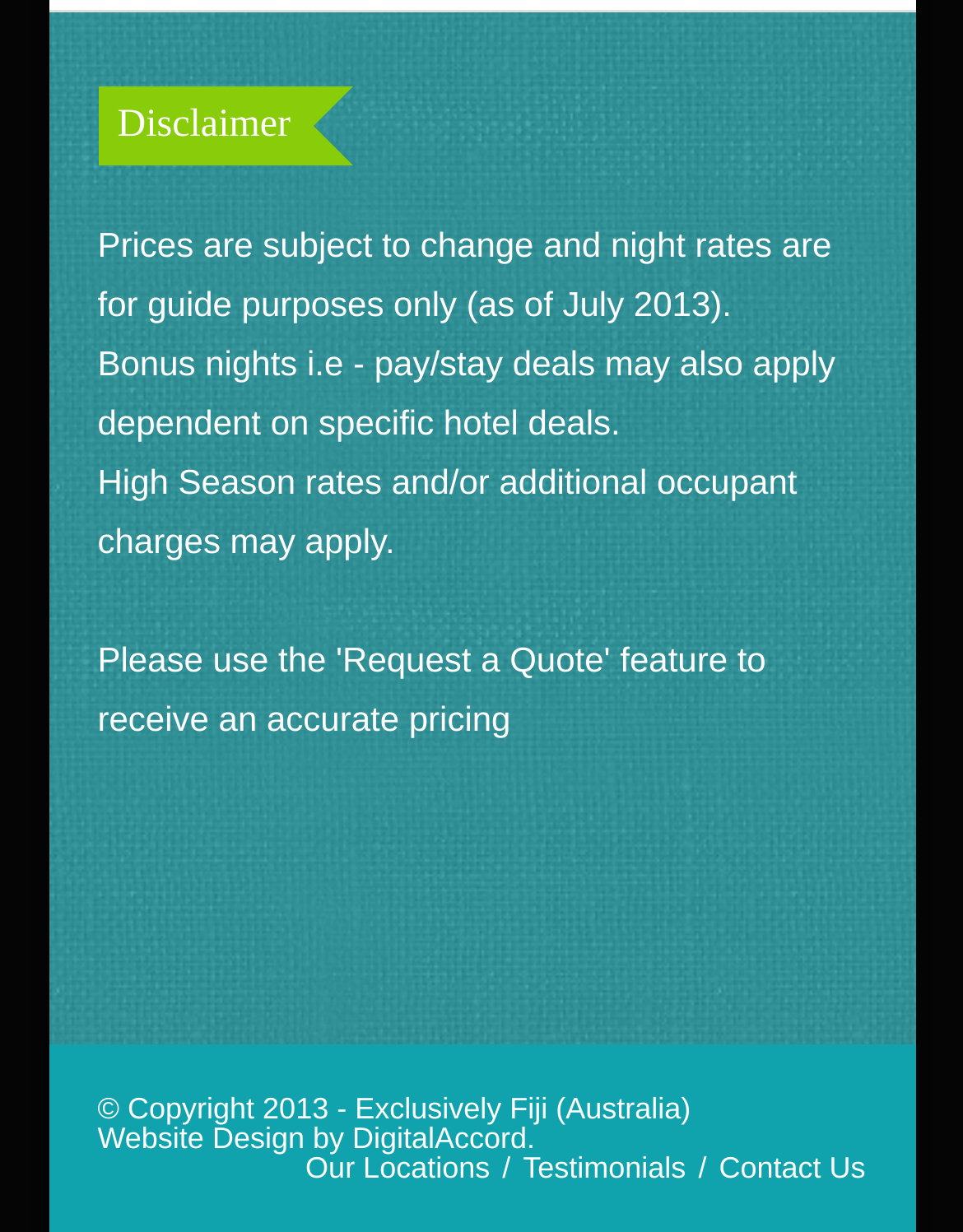Respond with a single word or phrase to the following question:
What is the copyright year?

2013